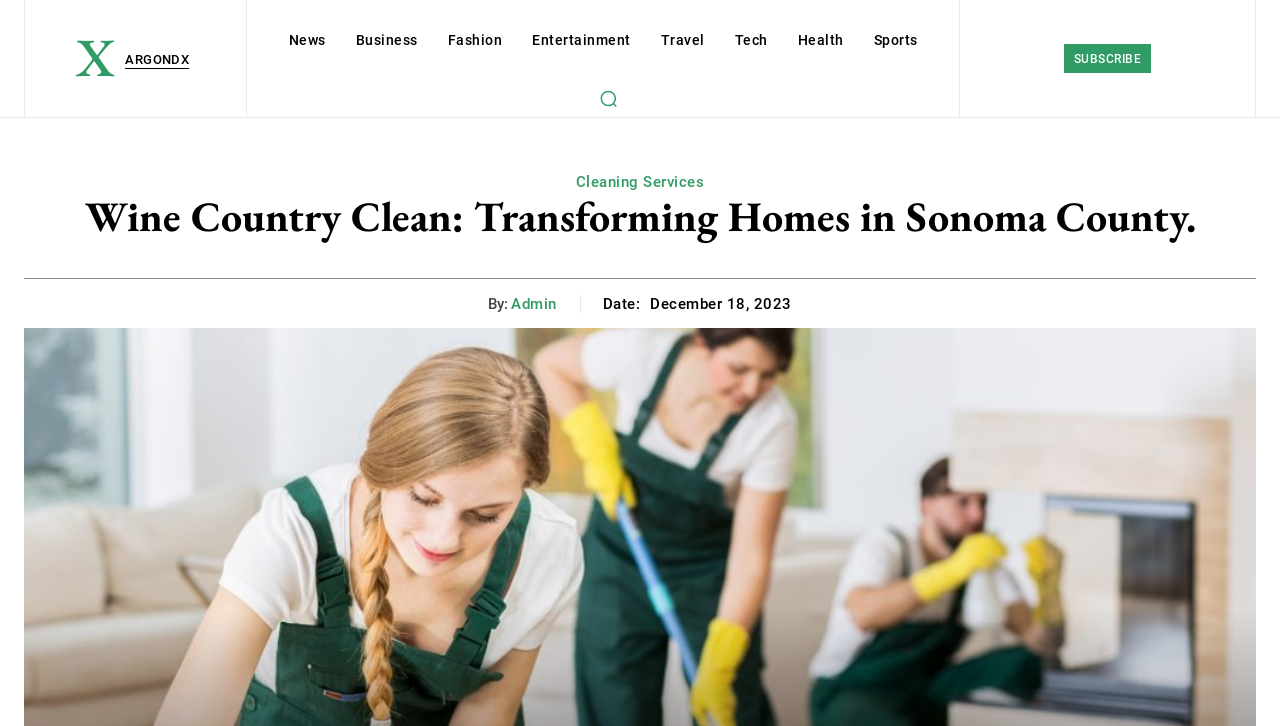Offer an extensive depiction of the webpage and its key elements.

The webpage is about Spotless Solutions, a house cleaning service in Sonoma County. At the top of the page, there is a "Coming Soon" notice. Below it, there is a navigation menu with links to various categories such as News, Business, Fashion, Entertainment, Travel, Tech, Health, and Sports. To the right of the navigation menu, there is a search button with a magnifying glass icon.

On the top right corner, there is a "SUBSCRIBE" link. Below the navigation menu, there is a heading that reads "Wine Country Clean: Transforming Homes in Sonoma County." Underneath the heading, there is a section with a "By:" label followed by an "Admin" link, and a "Date:" label with a specific date, December 18, 2023.

Additionally, there is a link to "Cleaning Services" on the page, which is likely a main feature of the website. The overall layout of the page suggests that it is a news or blog-style website, with a focus on house cleaning services in Sonoma County.